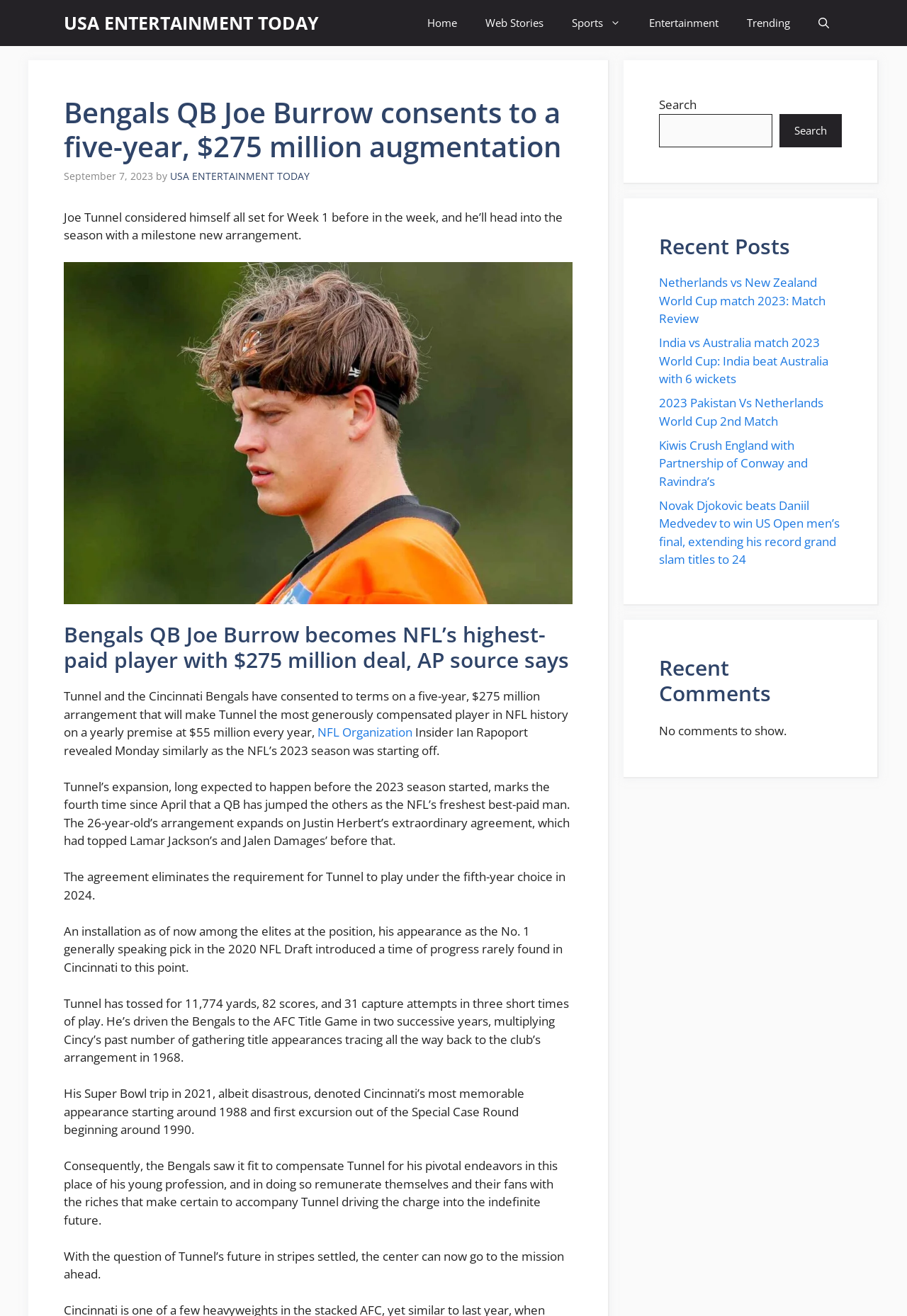Using the format (top-left x, top-left y, bottom-right x, bottom-right y), provide the bounding box coordinates for the described UI element. All values should be floating point numbers between 0 and 1: USA ENTERTAINMENT TODAY

[0.07, 0.0, 0.352, 0.035]